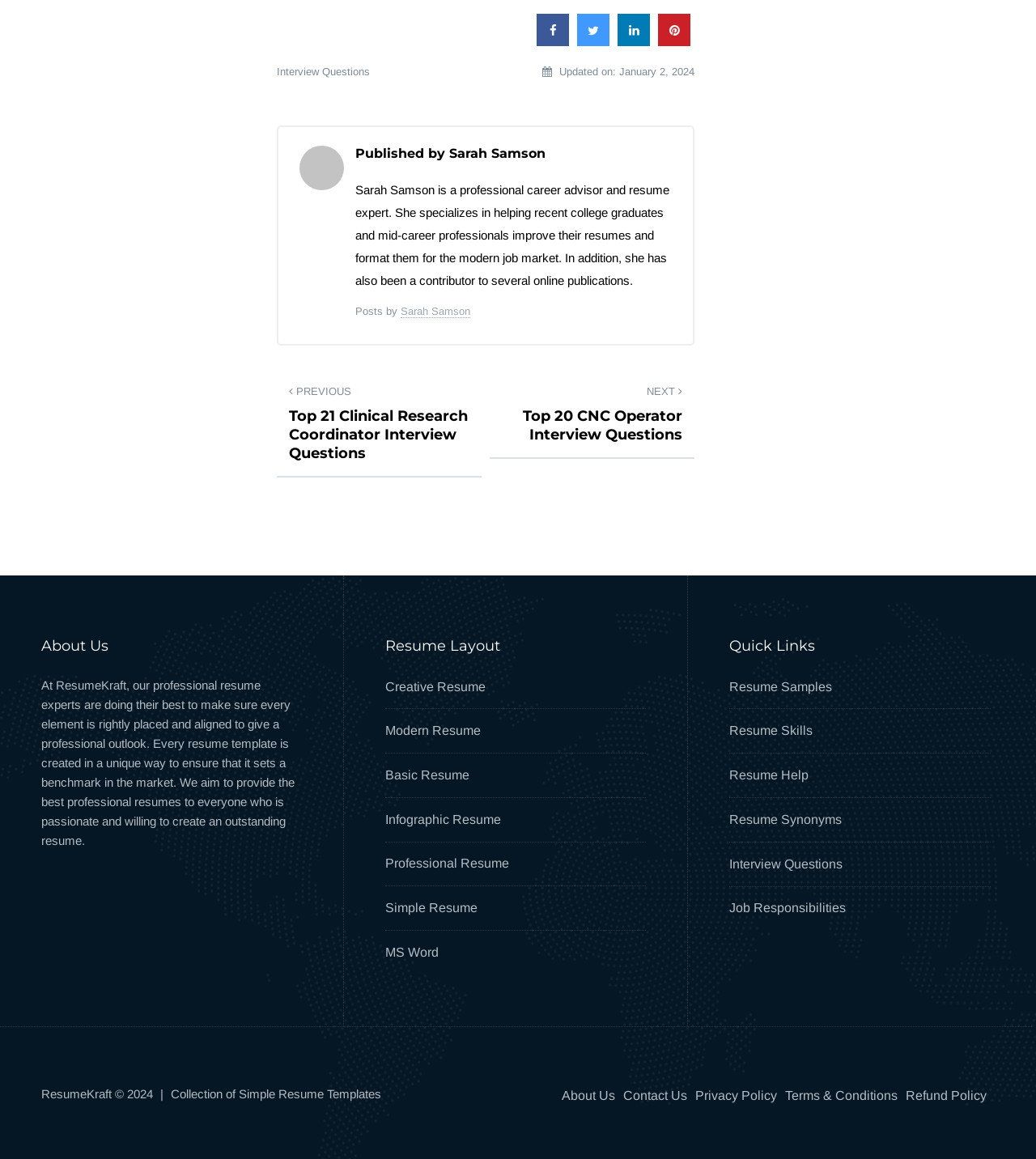What are the types of resumes provided by ResumeKraft?
Look at the image and answer with only one word or phrase.

Creative, Modern, Basic, Infographic, Professional, Simple